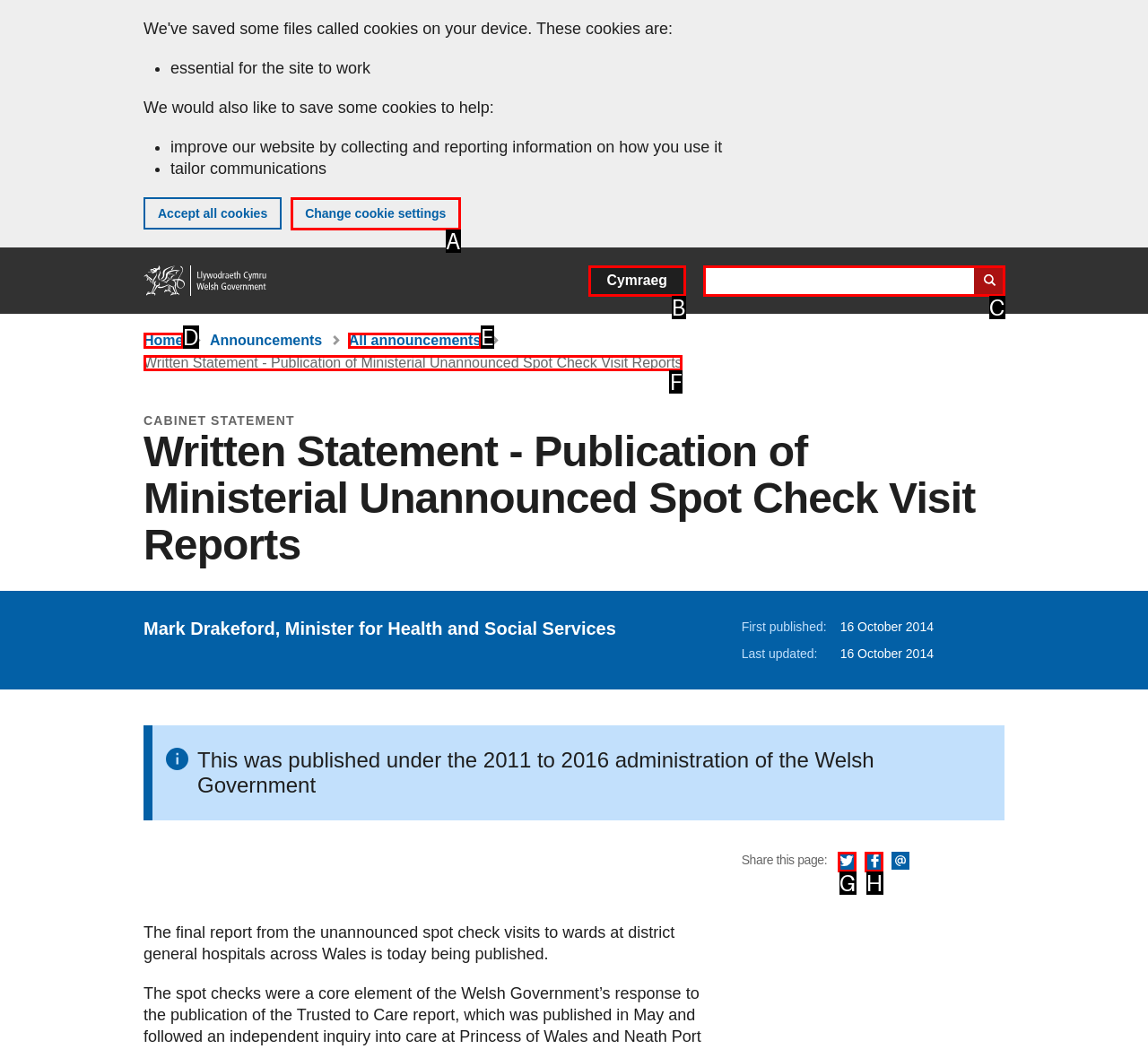Using the provided description: Share this page via Facebook, select the most fitting option and return its letter directly from the choices.

H